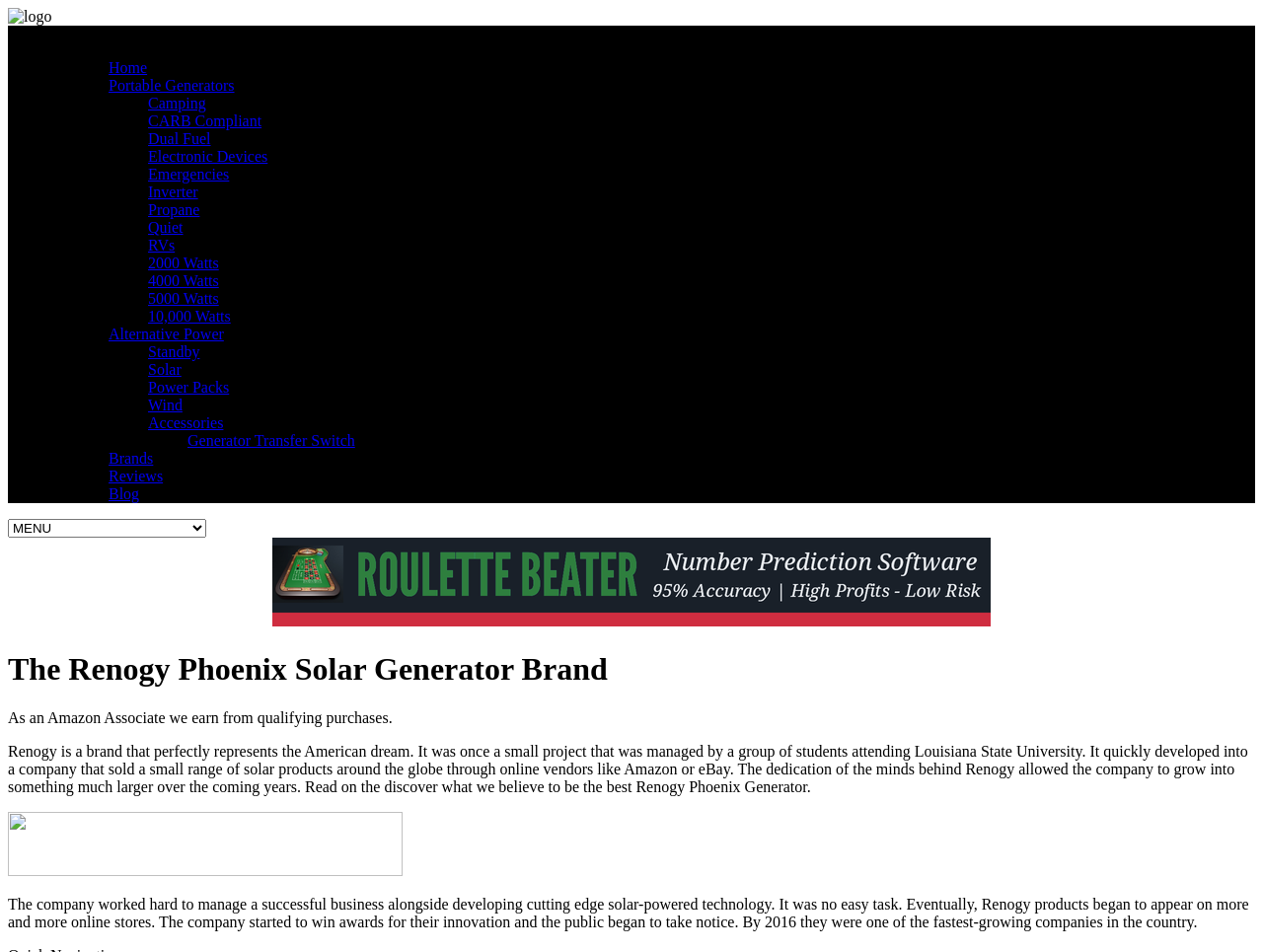Can you identify the bounding box coordinates of the clickable region needed to carry out this instruction: 'Go to the Home page'? The coordinates should be four float numbers within the range of 0 to 1, stated as [left, top, right, bottom].

[0.086, 0.062, 0.116, 0.08]